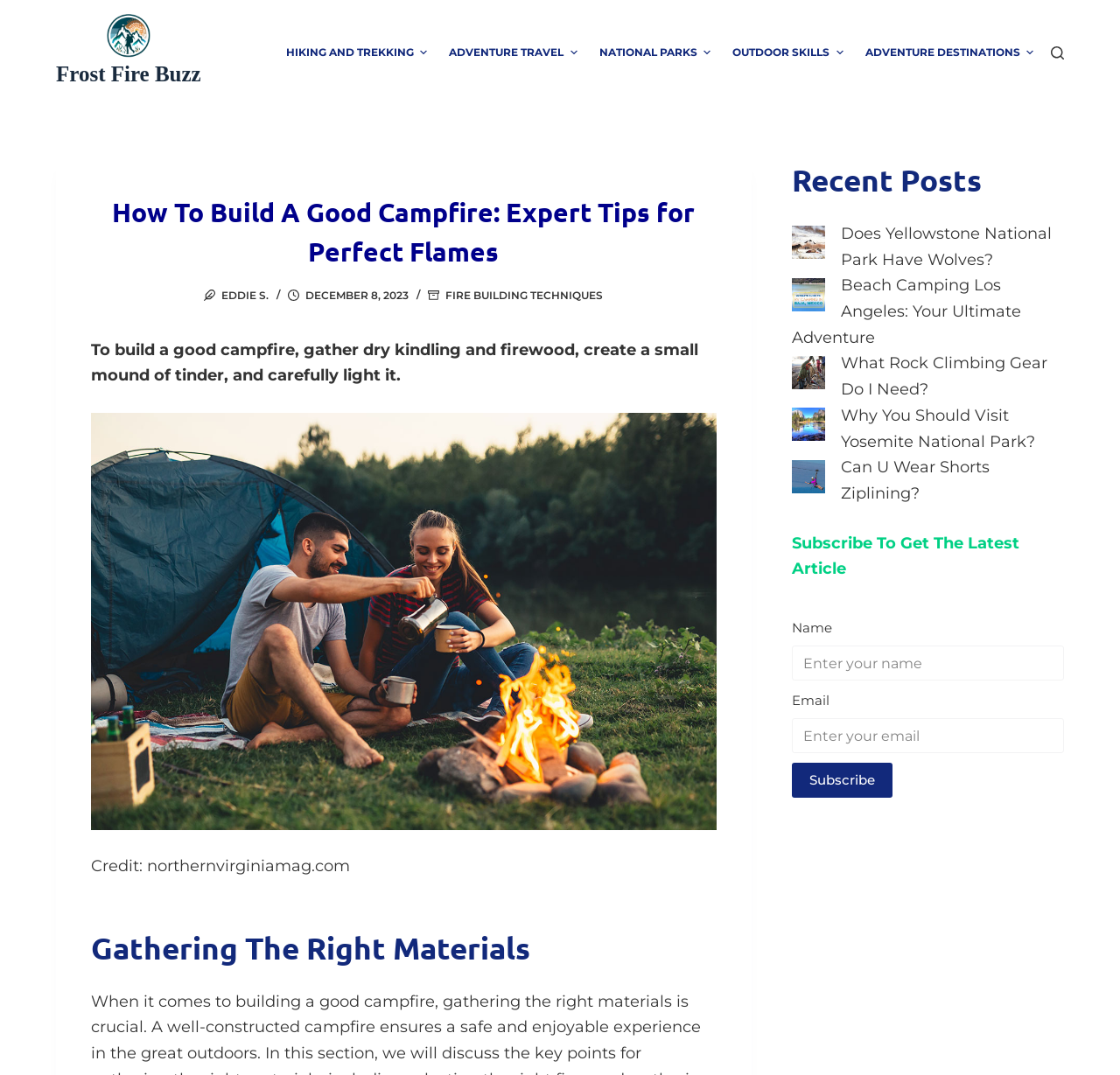Determine the bounding box coordinates for the area that needs to be clicked to fulfill this task: "Click the 'Frost Fire Buzz' logo". The coordinates must be given as four float numbers between 0 and 1, i.e., [left, top, right, bottom].

[0.05, 0.058, 0.179, 0.08]